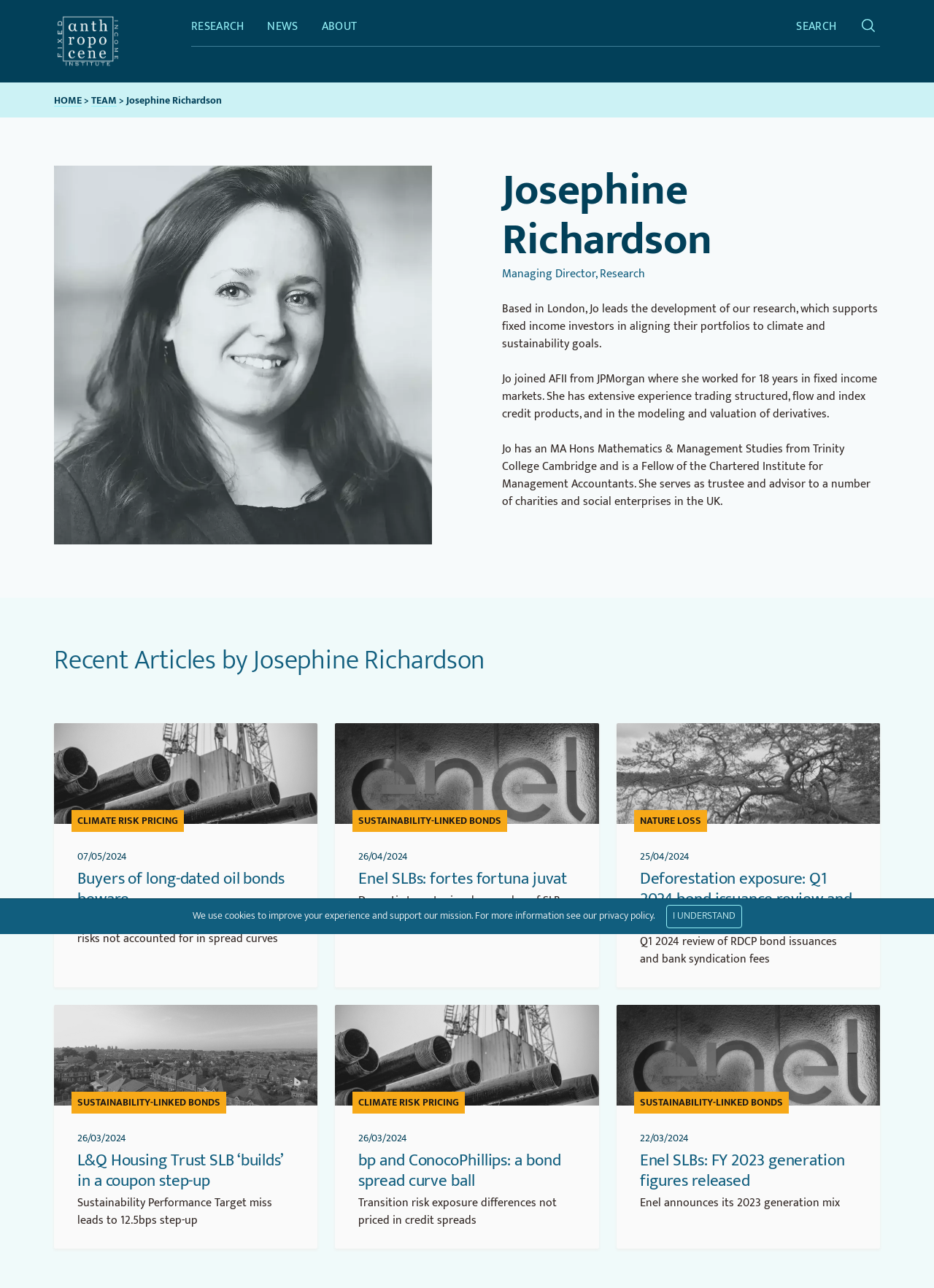Using the elements shown in the image, answer the question comprehensively: What is the name of the person on this webpage?

I determined the answer by looking at the heading element with the text 'Josephine Richardson' which is located at the top of the webpage, indicating that the webpage is about this person.